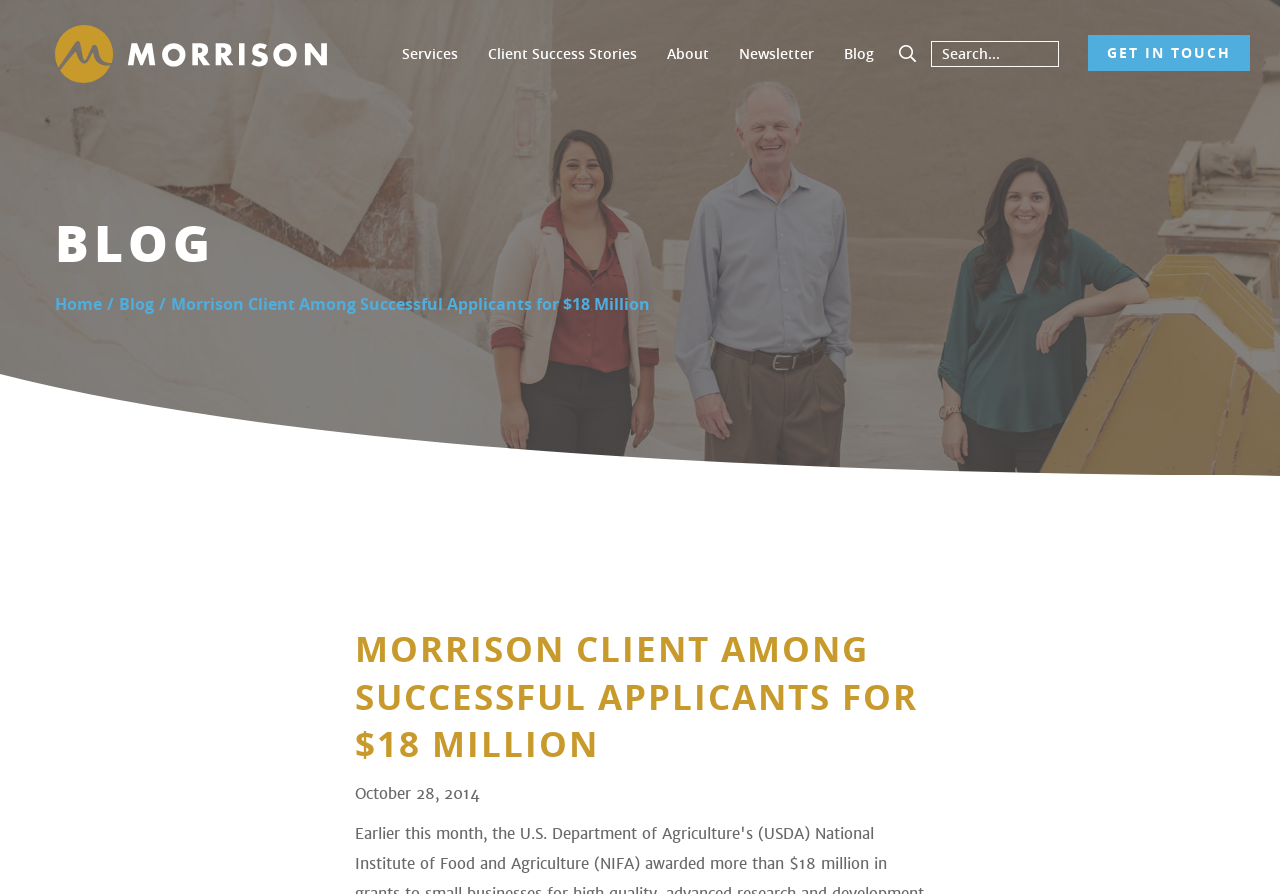Locate the bounding box coordinates of the clickable area needed to fulfill the instruction: "go to Services page".

[0.314, 0.05, 0.358, 0.07]